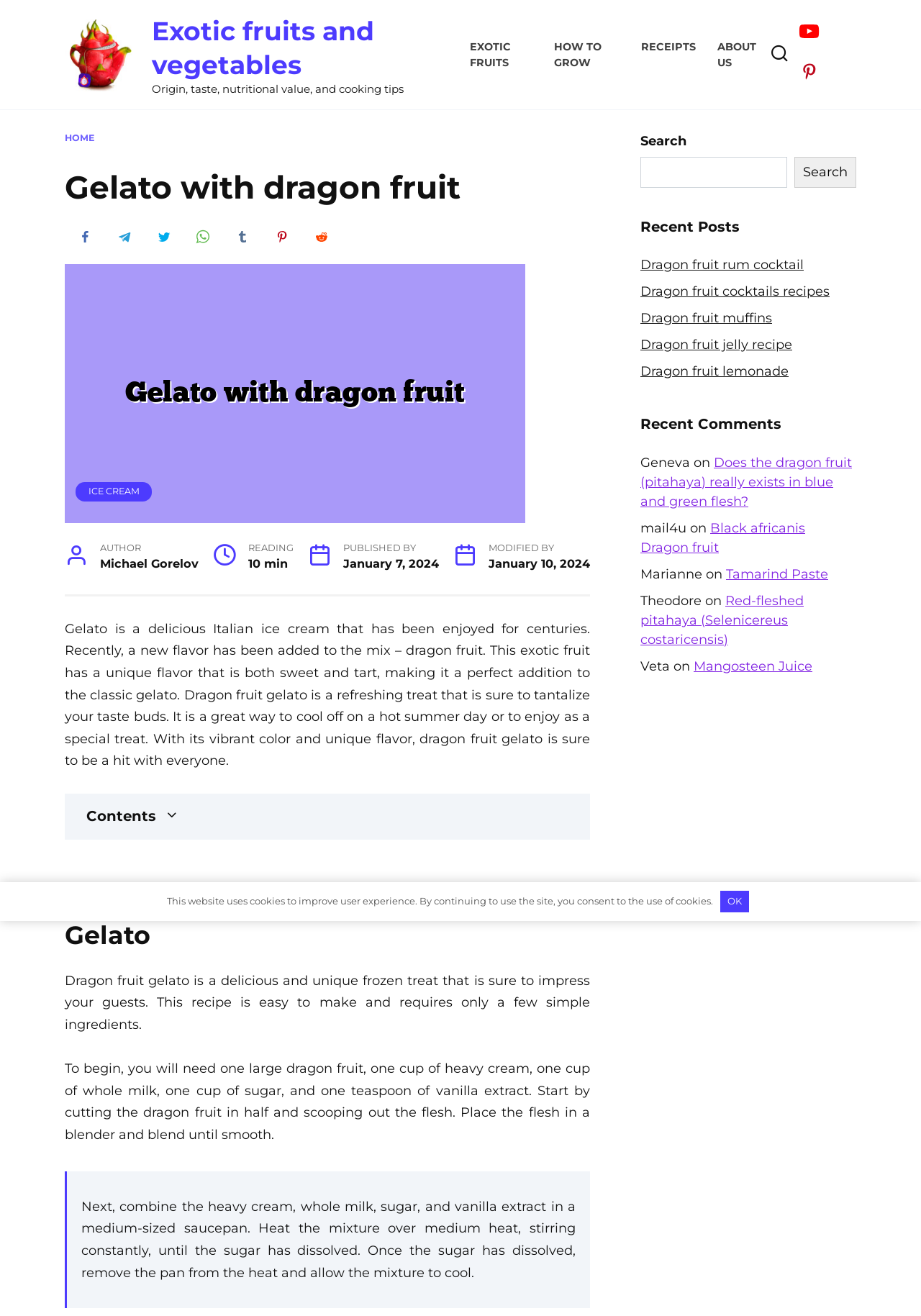Please locate the bounding box coordinates for the element that should be clicked to achieve the following instruction: "Click the 'Exotic fruits and vegetables' link". Ensure the coordinates are given as four float numbers between 0 and 1, i.e., [left, top, right, bottom].

[0.07, 0.056, 0.148, 0.068]